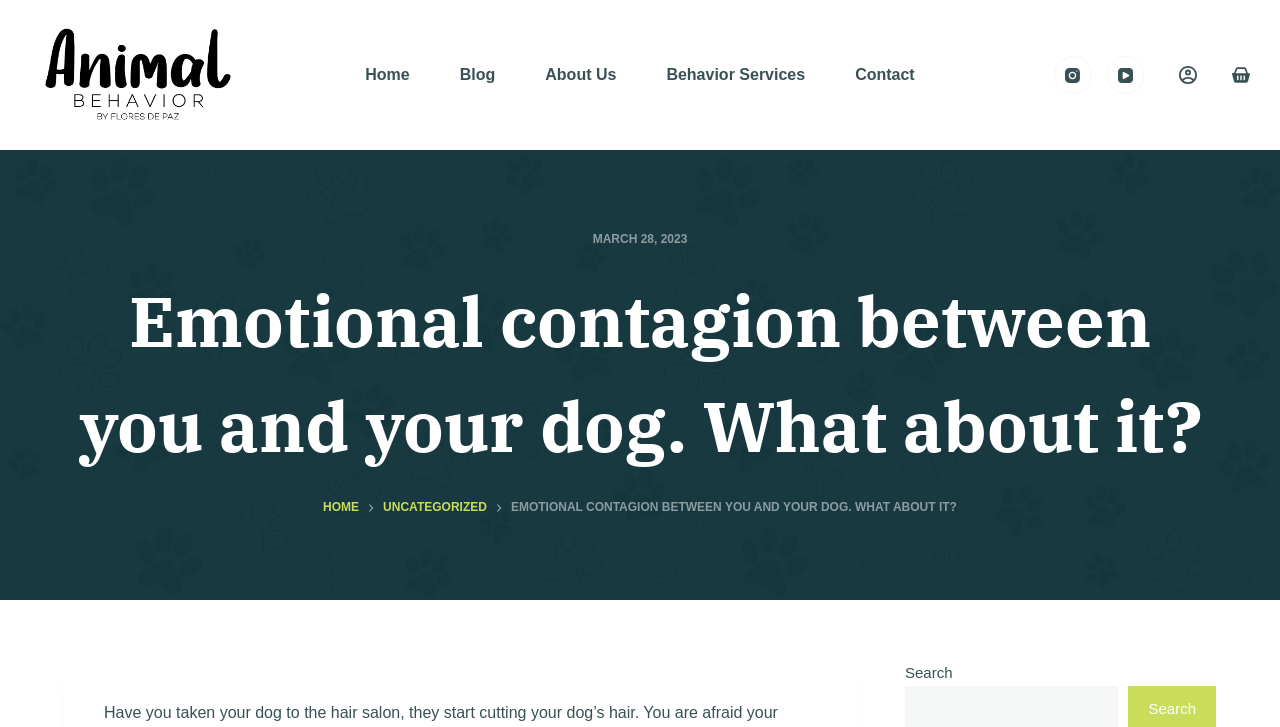What is the name of the website?
Use the image to answer the question with a single word or phrase.

Animal Behavior